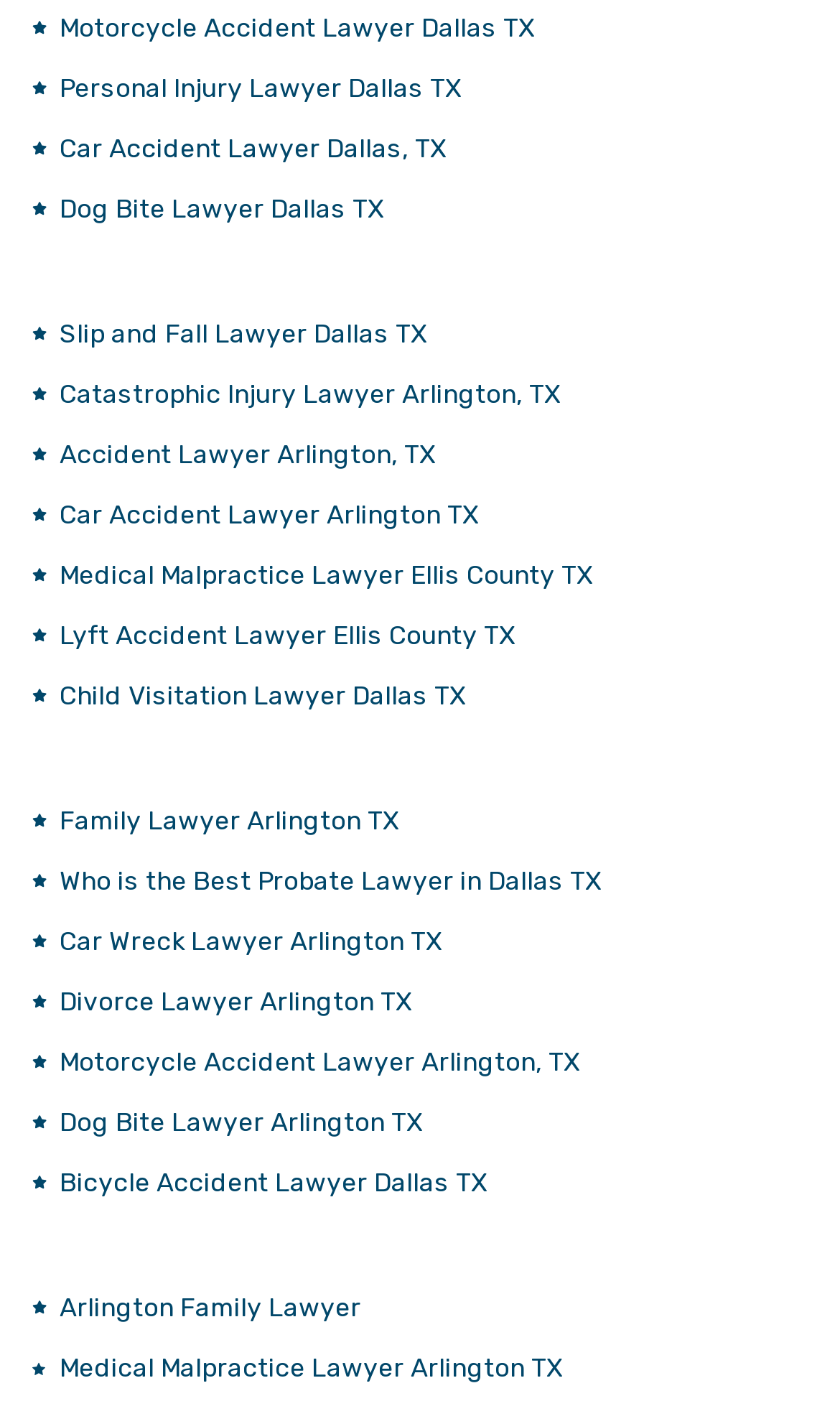How many links are related to Arlington, TX?
Using the image, provide a concise answer in one word or a short phrase.

6